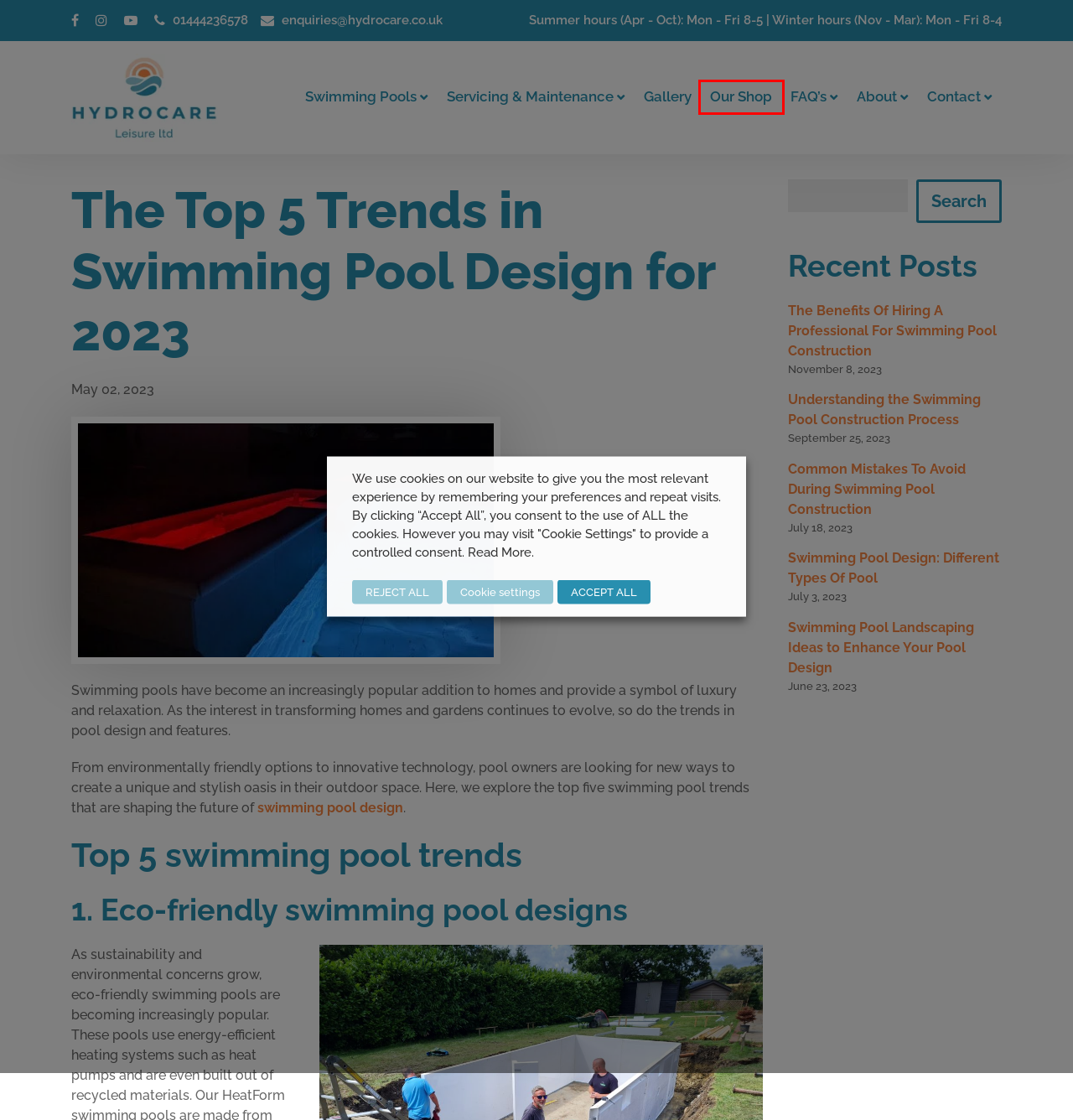Using the screenshot of a webpage with a red bounding box, pick the webpage description that most accurately represents the new webpage after the element inside the red box is clicked. Here are the candidates:
A. Common Mistakes To Avoid During Swimming Pool Construction
B. Swimming Pool Design: Different Types Of Pool | Hydrocare Leisure Ltd
C. Understanding The Swimming Pool Construction Process
D. Swimming Pool Landscaping Ideas to Enhance Your Pool Design
E. Hydrocare | Swimming Pool Installation Sussex & Maintenance
F. Swimming Pool Design Sussex | Indoor & Outdoor | Hydrocare
G. Privacy Policy | Hydrocare Leisure Ltd
H. Shop Swimming Pool Supplies & Equipment | Hydrocare

H